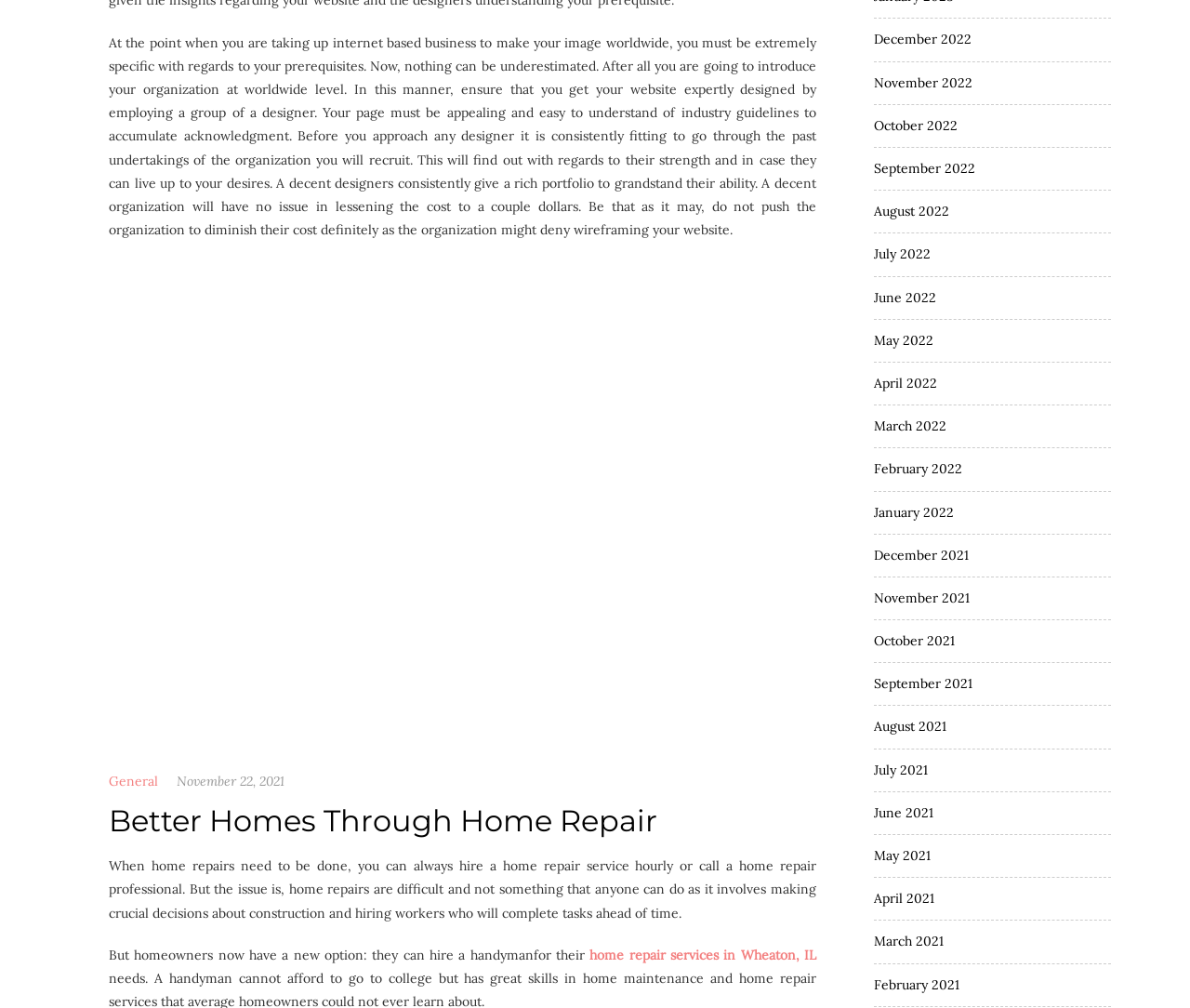Identify the bounding box coordinates of the specific part of the webpage to click to complete this instruction: "Visit the 'home repair services in Wheaton, IL' page".

[0.496, 0.939, 0.686, 0.955]